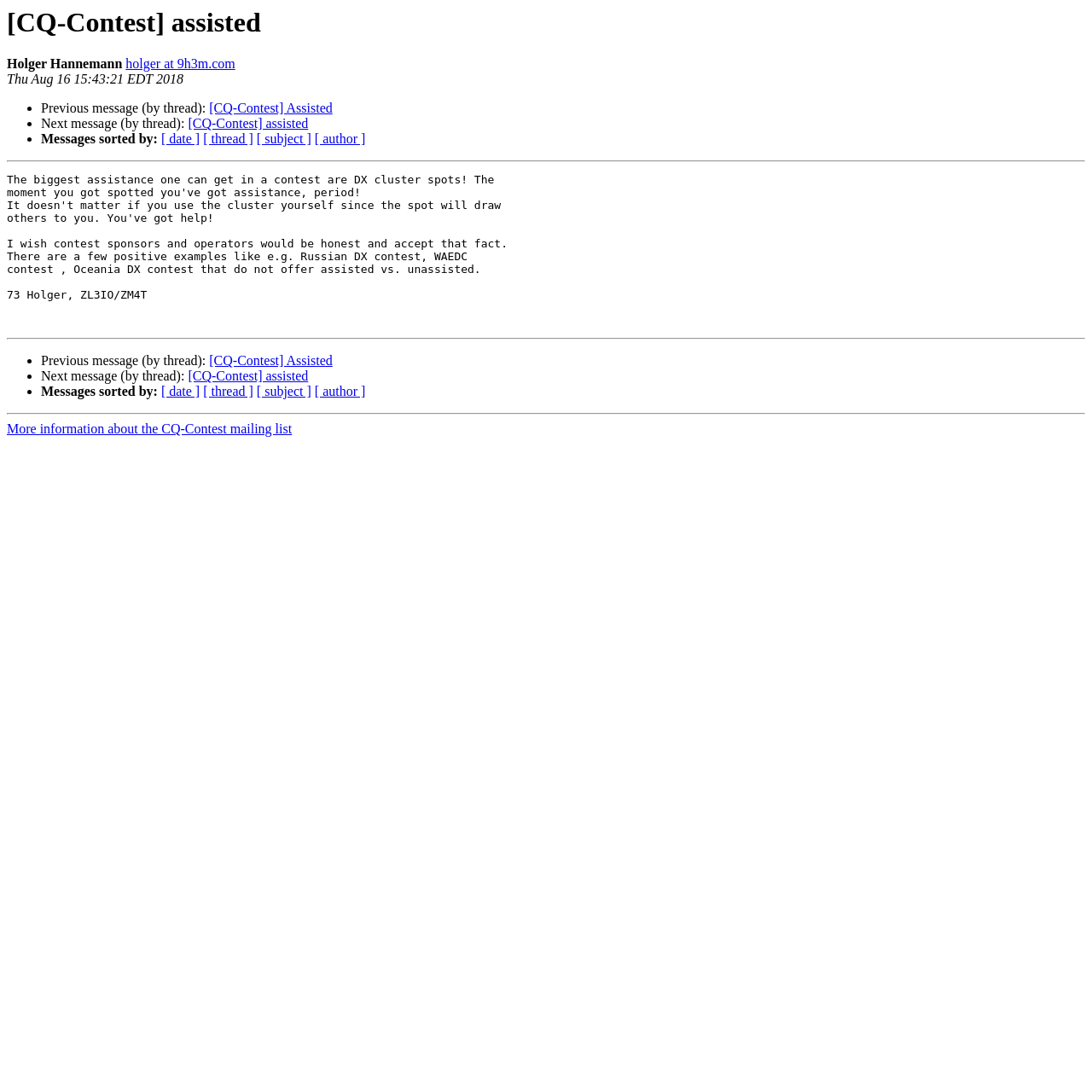Analyze the image and deliver a detailed answer to the question: What is the purpose of this webpage?

The purpose of this webpage is to display a message in the CQ-Contest mailing list, which is indicated by the links and text elements on the webpage, including the link to 'More information about the CQ-Contest mailing list' at the bottom of the webpage.